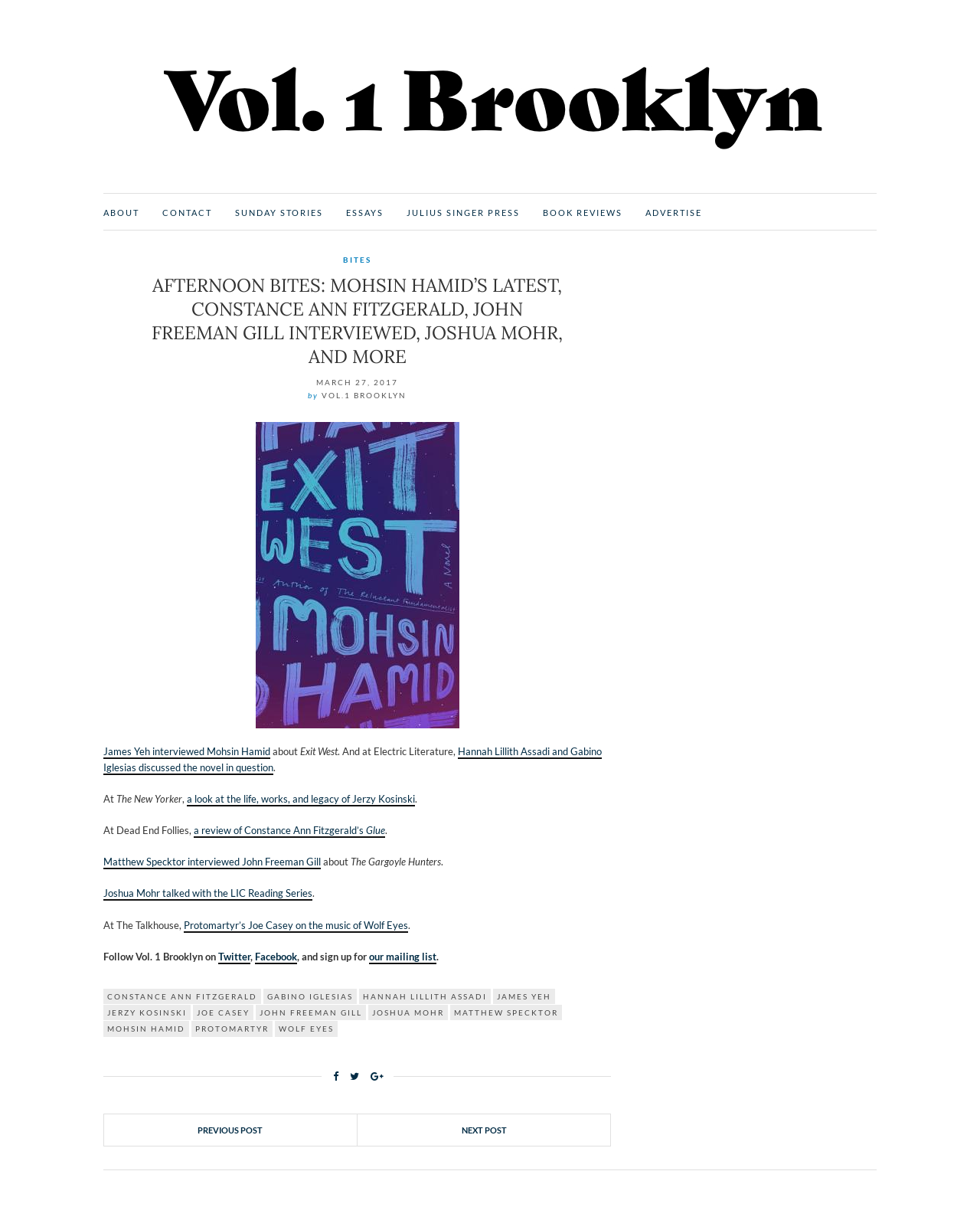Answer the question with a single word or phrase: 
How can users follow Vol. 1 Brooklyn?

On Twitter, Facebook, and mailing list